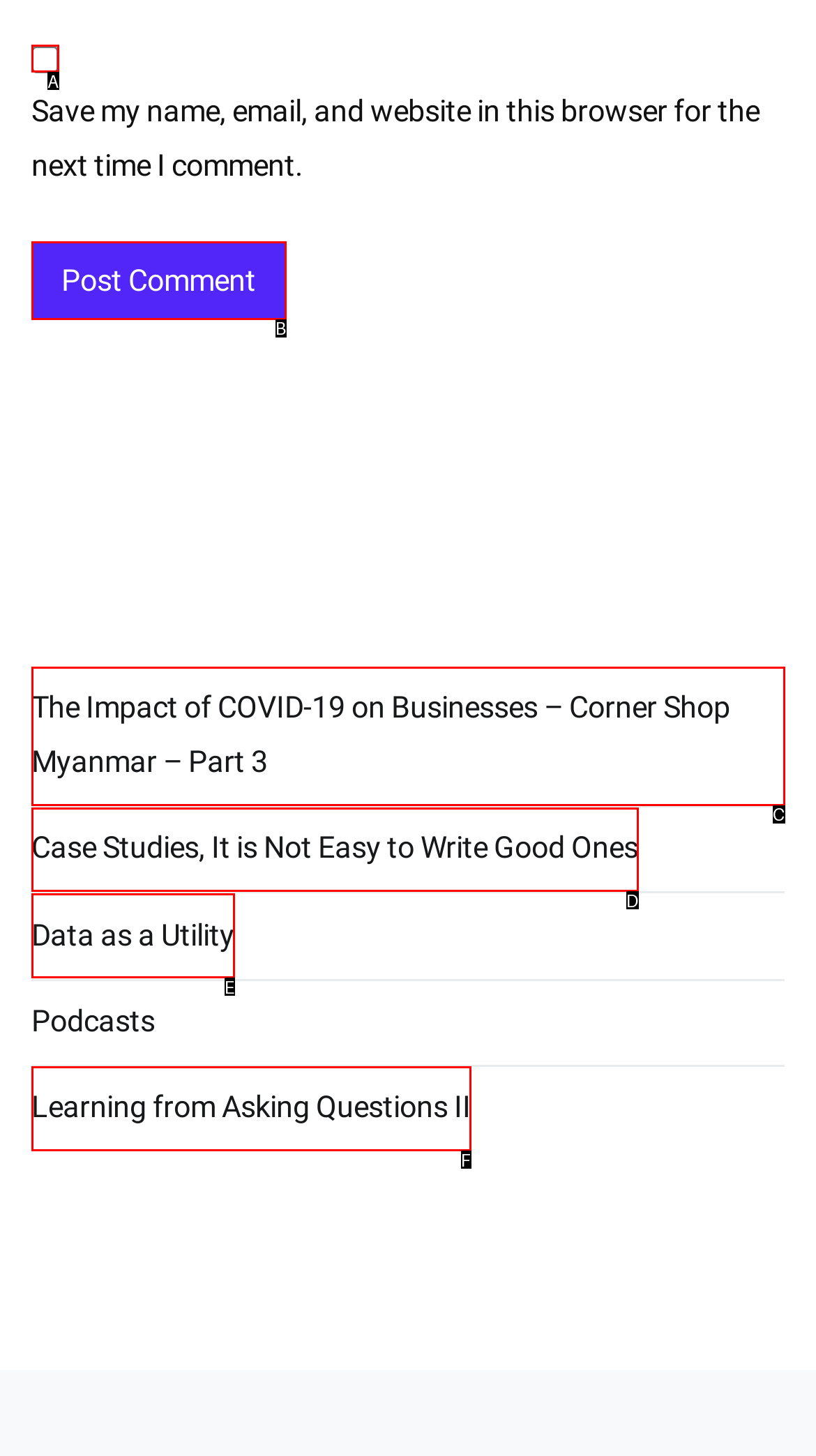Choose the option that best matches the element: Data as a Utility
Respond with the letter of the correct option.

E